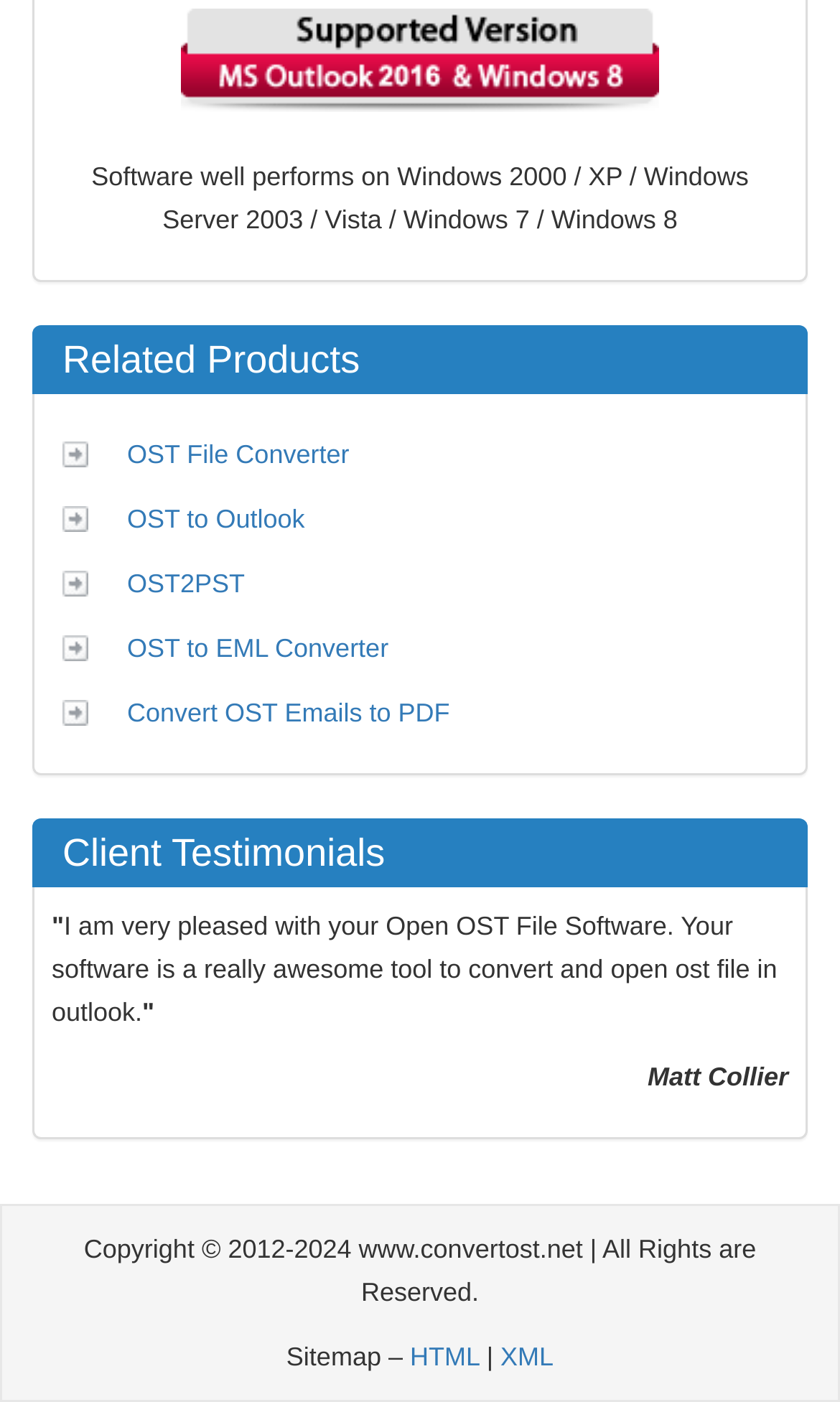What is the name of the person who gave a testimonial?
Using the visual information, respond with a single word or phrase.

Matt Collier